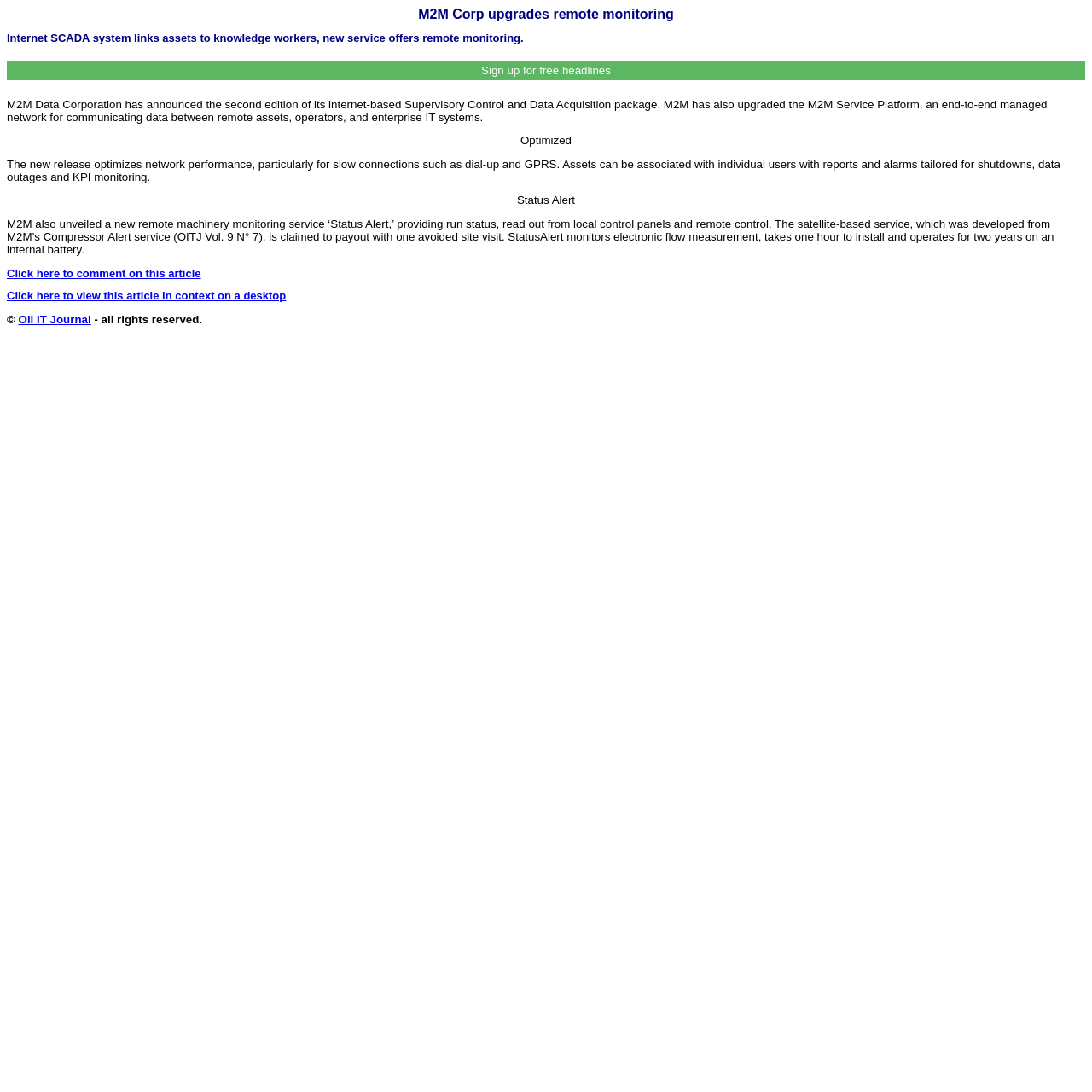Generate a comprehensive description of the webpage.

The webpage appears to be an article page, with a focus on M2M Corp's upgrade of remote monitoring. At the top, there is a heading that reads "M2M Corp upgrades remote monitoring" followed by a subheading that provides more context about the upgrade. Below this, there is a button to "Sign up for free headlines".

The main content of the article is divided into several paragraphs. The first paragraph describes the upgrade of M2M's internet-based Supervisory Control and Data Acquisition package and the M2M Service Platform. The second paragraph highlights the optimization of network performance, particularly for slow connections. The third paragraph introduces a new remote machinery monitoring service called "Status Alert", which provides run status and remote control.

Below the main content, there are two headings that invite users to interact with the article. The first heading says "Click here to comment on this article" and is accompanied by a link. The second heading says "Click here to view this article in context on a desktop" and is also accompanied by a link.

At the bottom of the page, there is a copyright notice that reads "© Oil IT Journal - all rights reserved." The notice is positioned near the bottom left corner of the page.